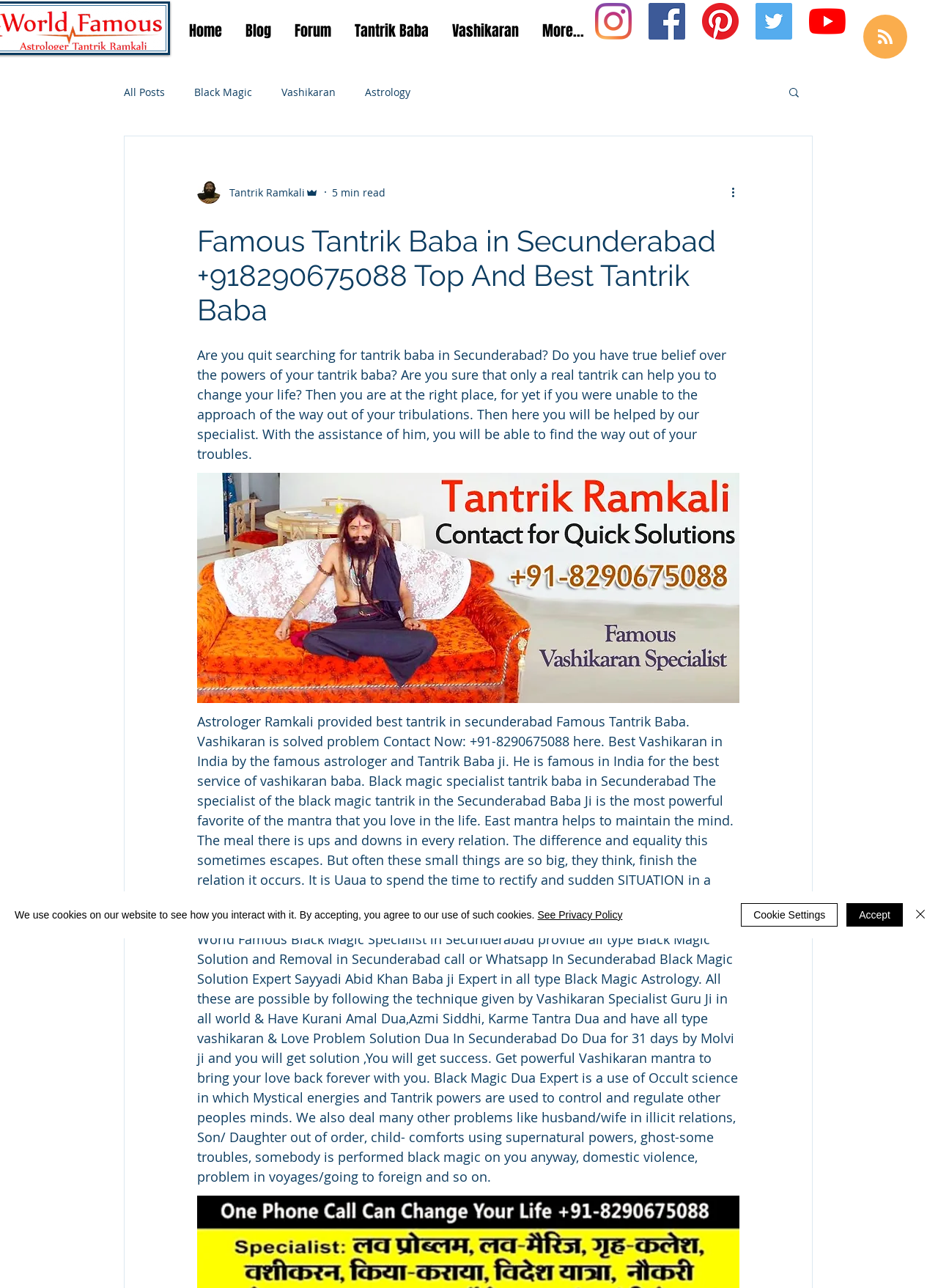Provide the bounding box coordinates of the section that needs to be clicked to accomplish the following instruction: "Read more about Vashikaran."

[0.47, 0.0, 0.566, 0.048]